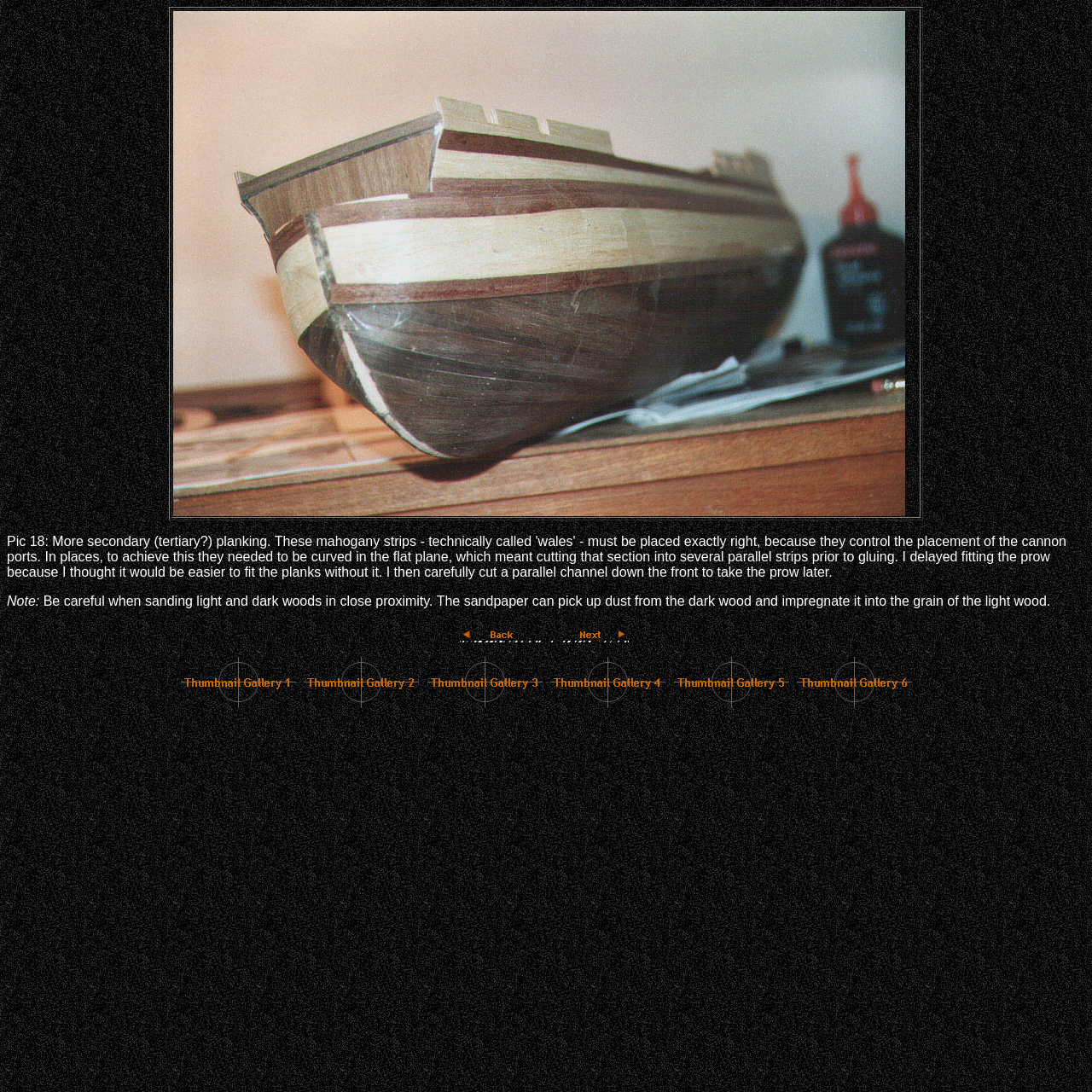Give a full account of the webpage's elements and their arrangement.

This webpage appears to be a tutorial or guide related to woodworking, specifically discussing the importance of being careful when sanding light and dark woods in close proximity. 

At the top of the page, there is a table with a single cell containing an image. Below this table, there is a note that warns users about the potential issue of sandpaper picking up dust from dark wood and impregnating it into the grain of light wood. 

On the bottom half of the page, there are navigation links, including "Back" and "Next" buttons, which are accompanied by corresponding images. Additionally, there are six links to "Thumbnail Gallery" pages, each with its own image, arranged horizontally from left to right. These links are likely related to the woodworking tutorial and provide visual examples or guides.